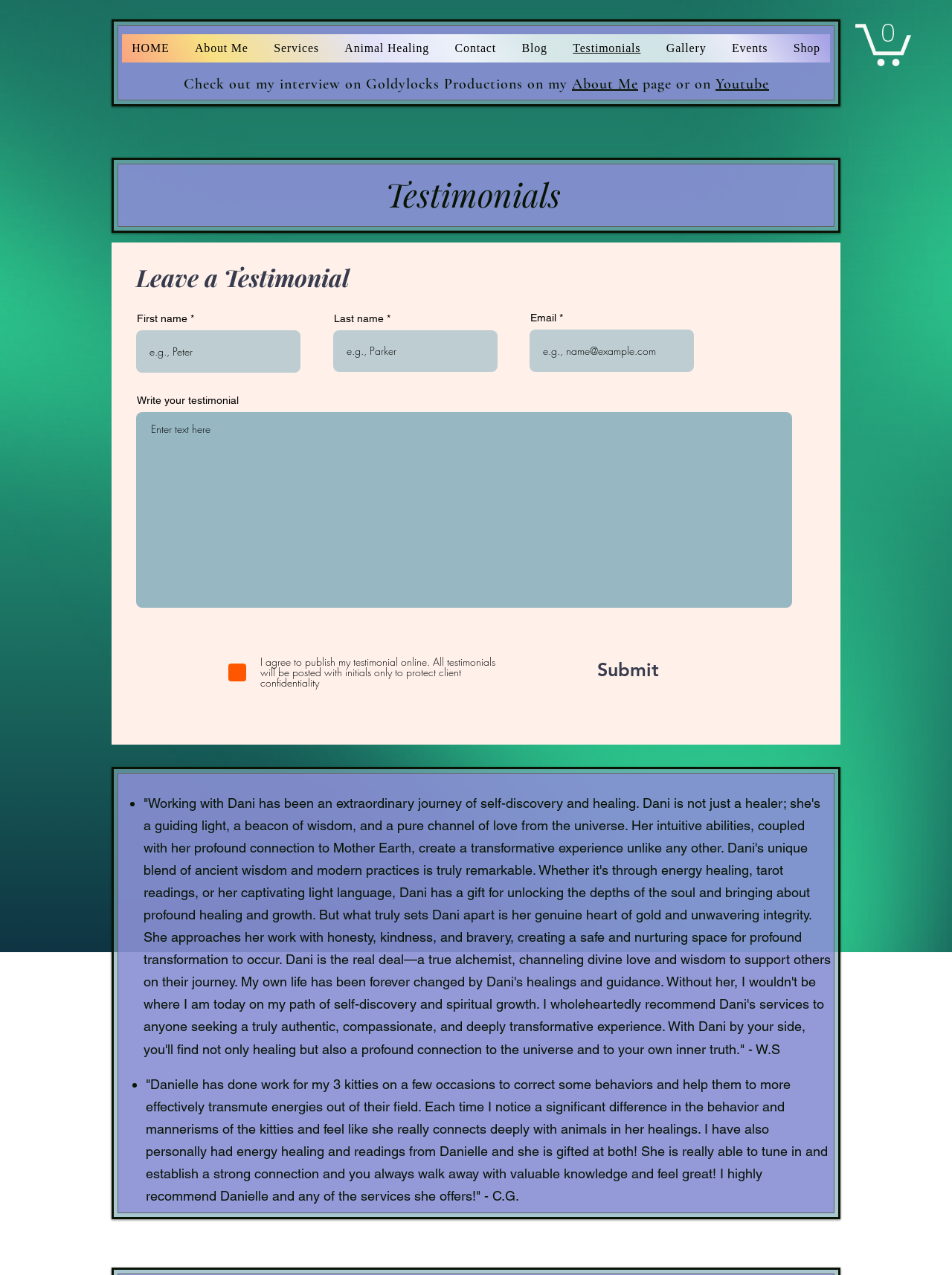Generate a detailed explanation of the webpage's features and information.

This webpage is dedicated to showcasing testimonials from clients who have received services from Dani's Divination. At the top of the page, there is a navigation menu with 9 links: HOME, About Me, Services, Animal Healing, Contact, Blog, Testimonials, Gallery, and Events. 

Below the navigation menu, there is a heading that mentions an interview on Goldylocks Productions, with links to the About Me page and Youtube. 

On the right side of the page, there is a cart button with 0 items. 

The main content of the page is divided into two sections. The first section is a slideshow region that takes up most of the page. Within this region, there is a heading that says "Leave a Testimonial" and a form with fields for first name, last name, email, and a text box to write a testimonial. There is also a checkbox to agree to publish the testimonial online and a submit button.

The second section of the main content is a list of testimonials from clients. Each testimonial is marked with a bullet point and includes a quote from the client, followed by their initials. There are two testimonials on the page, one from W.S. and another from C.G. The testimonials are quite lengthy and describe the clients' positive experiences with Dani's services, including energy healing, tarot readings, and animal healing.